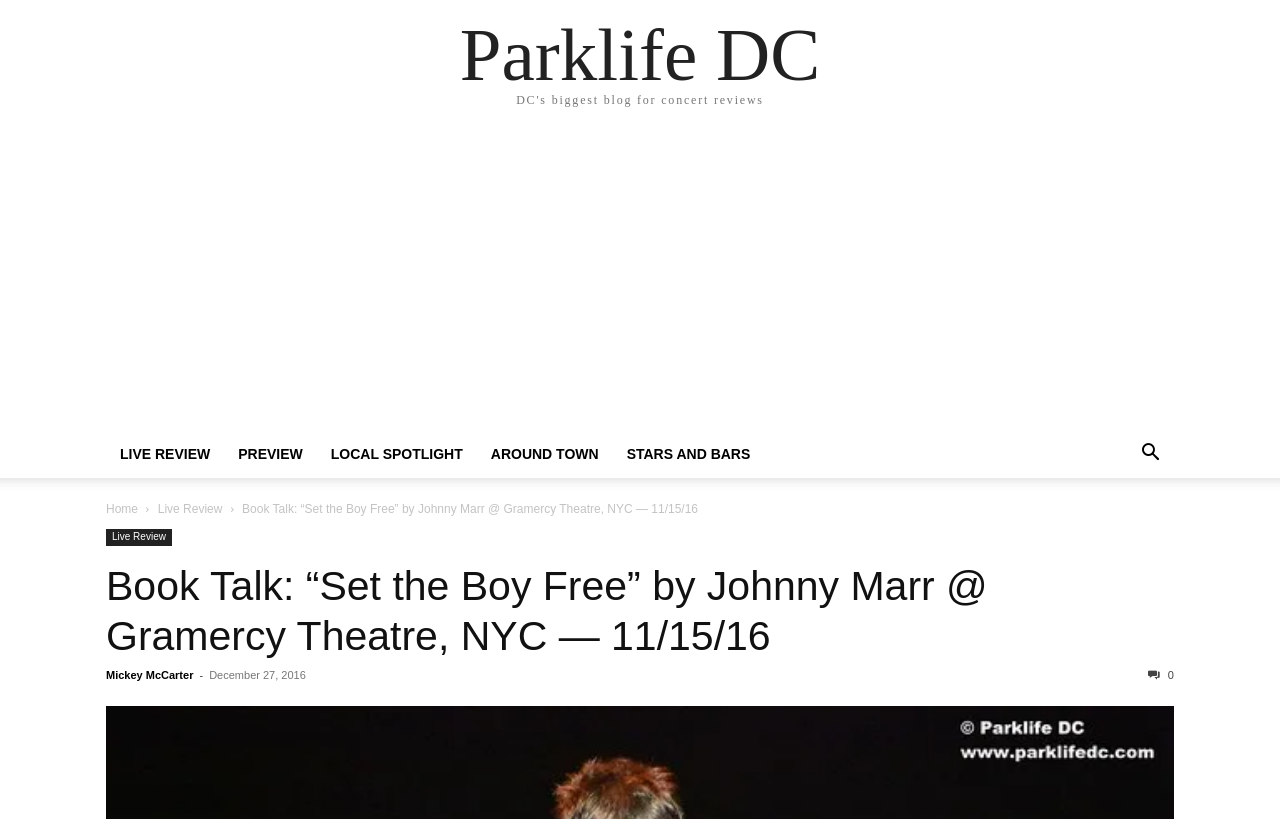Pinpoint the bounding box coordinates of the area that should be clicked to complete the following instruction: "view the 'Live Review' section". The coordinates must be given as four float numbers between 0 and 1, i.e., [left, top, right, bottom].

[0.123, 0.613, 0.174, 0.63]